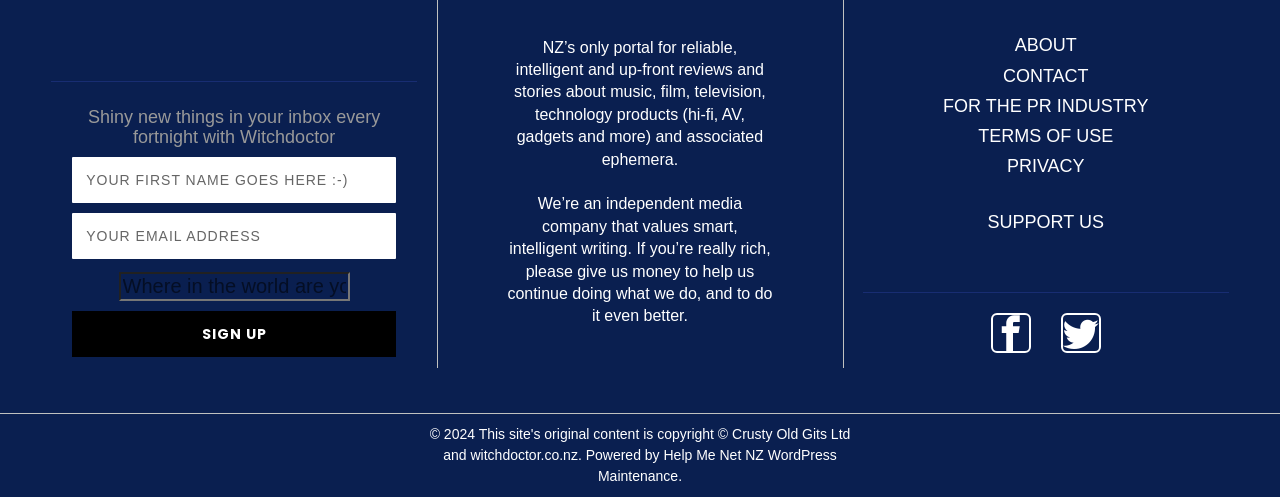Please determine the bounding box coordinates of the section I need to click to accomplish this instruction: "Click the Sign up button".

[0.056, 0.625, 0.309, 0.718]